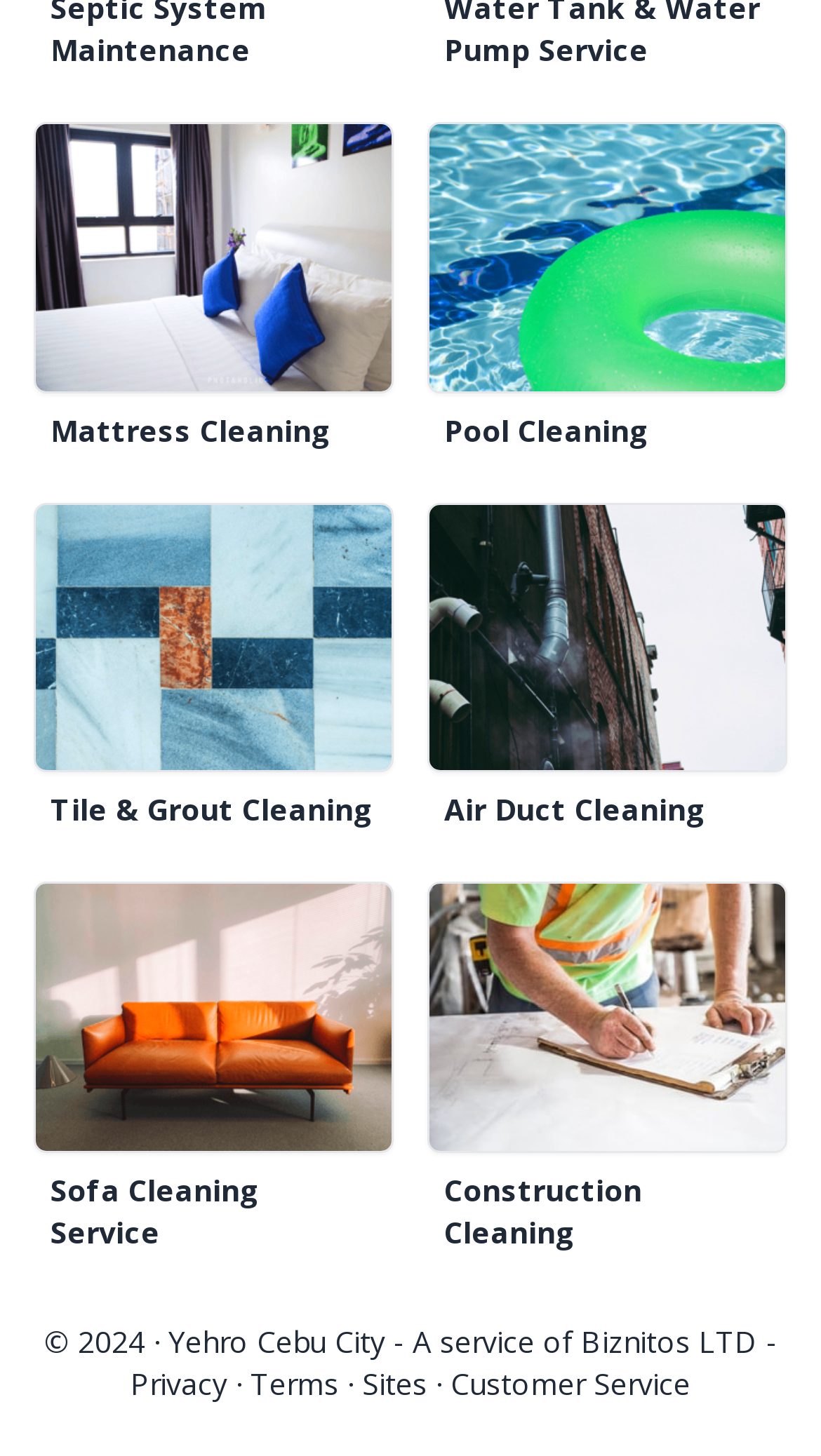Examine the image and give a thorough answer to the following question:
What is the theme of the services offered?

By analyzing the services offered, I can see that all of them are related to cleaning, such as Mattress Cleaning, Pool Cleaning, Tile & Grout Cleaning, and so on, which suggests that the theme of the services offered is cleaning.